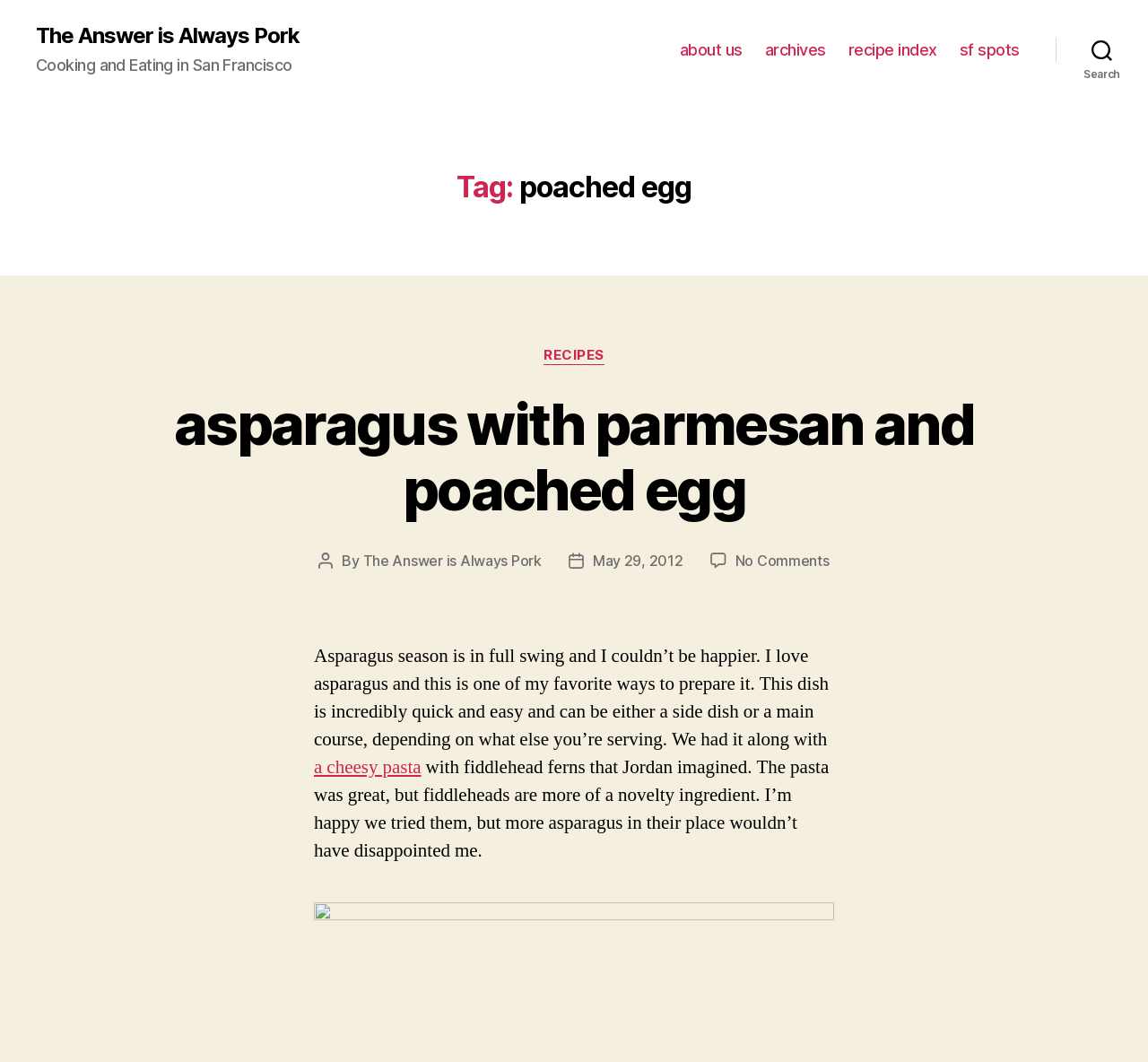Please extract the primary headline from the webpage.

Tag: poached egg